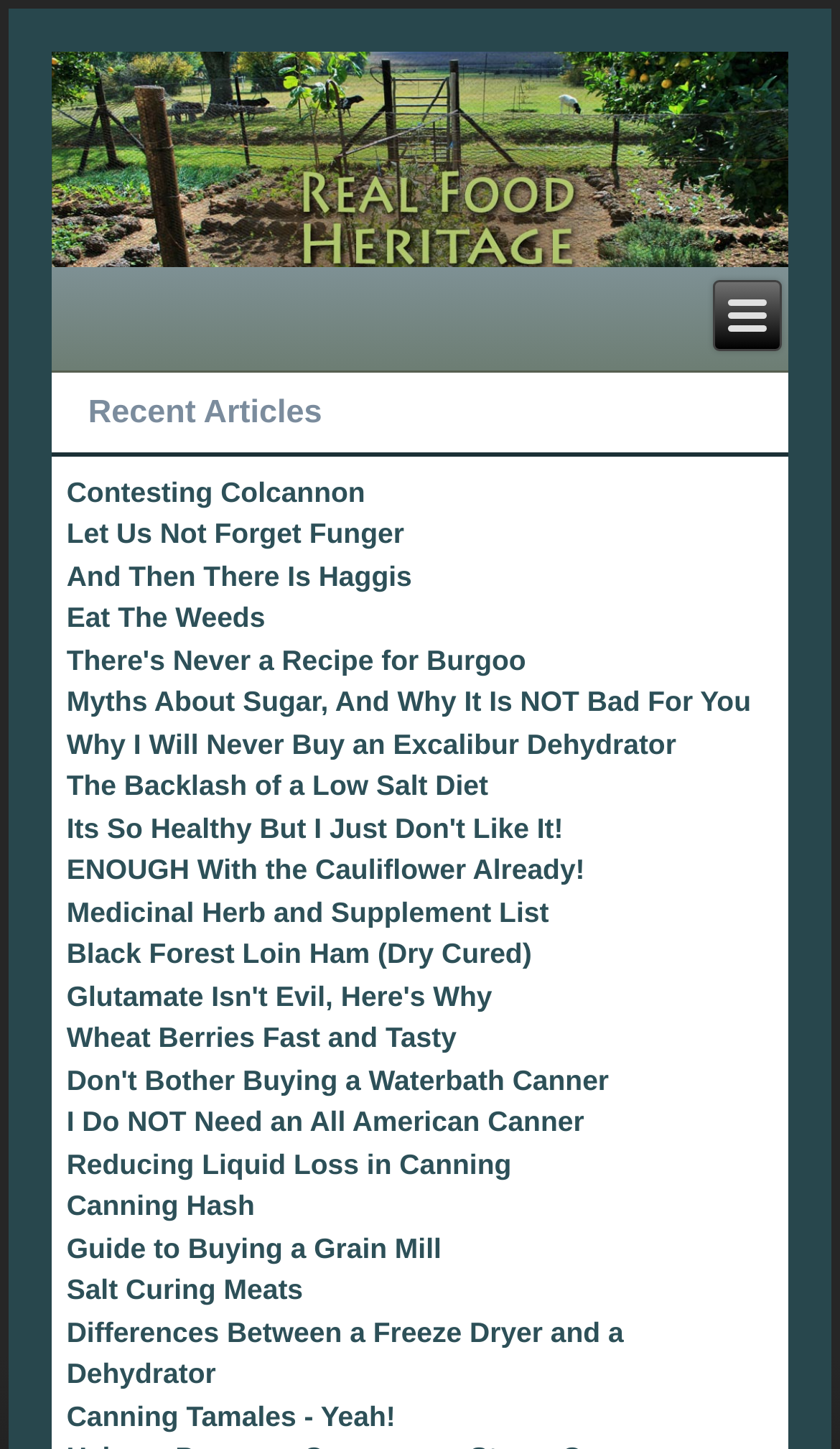Write an elaborate caption that captures the essence of the webpage.

This webpage is focused on the theme of real food, whole food, heritage nutrition, and nourishing food, with an emphasis on healing one's gut. 

At the top right corner, there is a link with no text. 

Below that, there is a heading titled "Recent Articles" which is centered on the page. 

Underneath the heading, there are 20 links to various articles, arranged in a vertical list on the left side of the page. These articles have titles such as "Contesting Colcannon", "Let Us Not Forget Funger", "And Then There Is Haggis", and many more. The list of articles takes up most of the page, with each article title stacked below the previous one.